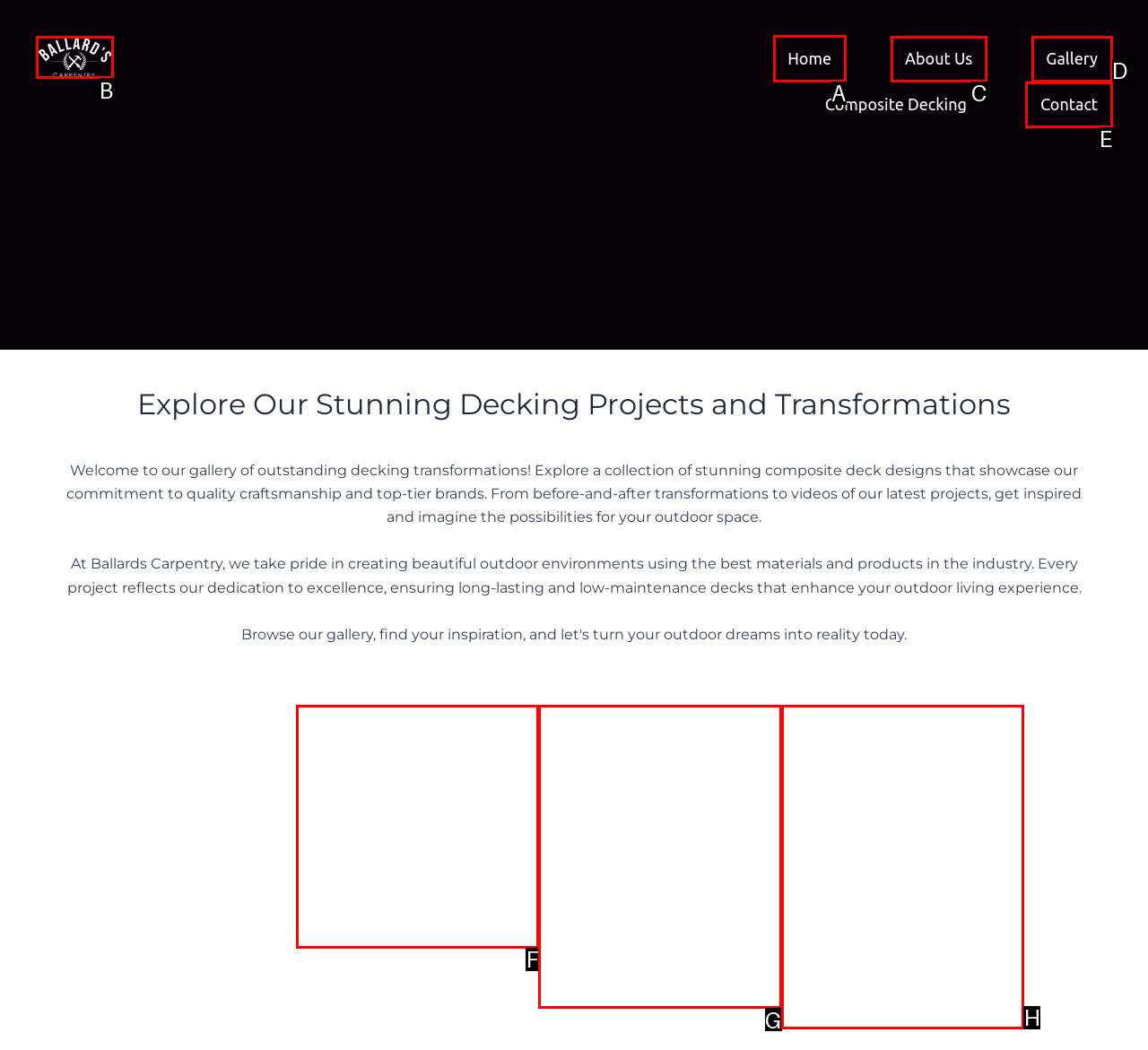Identify the appropriate choice to fulfill this task: Click the Home link
Respond with the letter corresponding to the correct option.

A